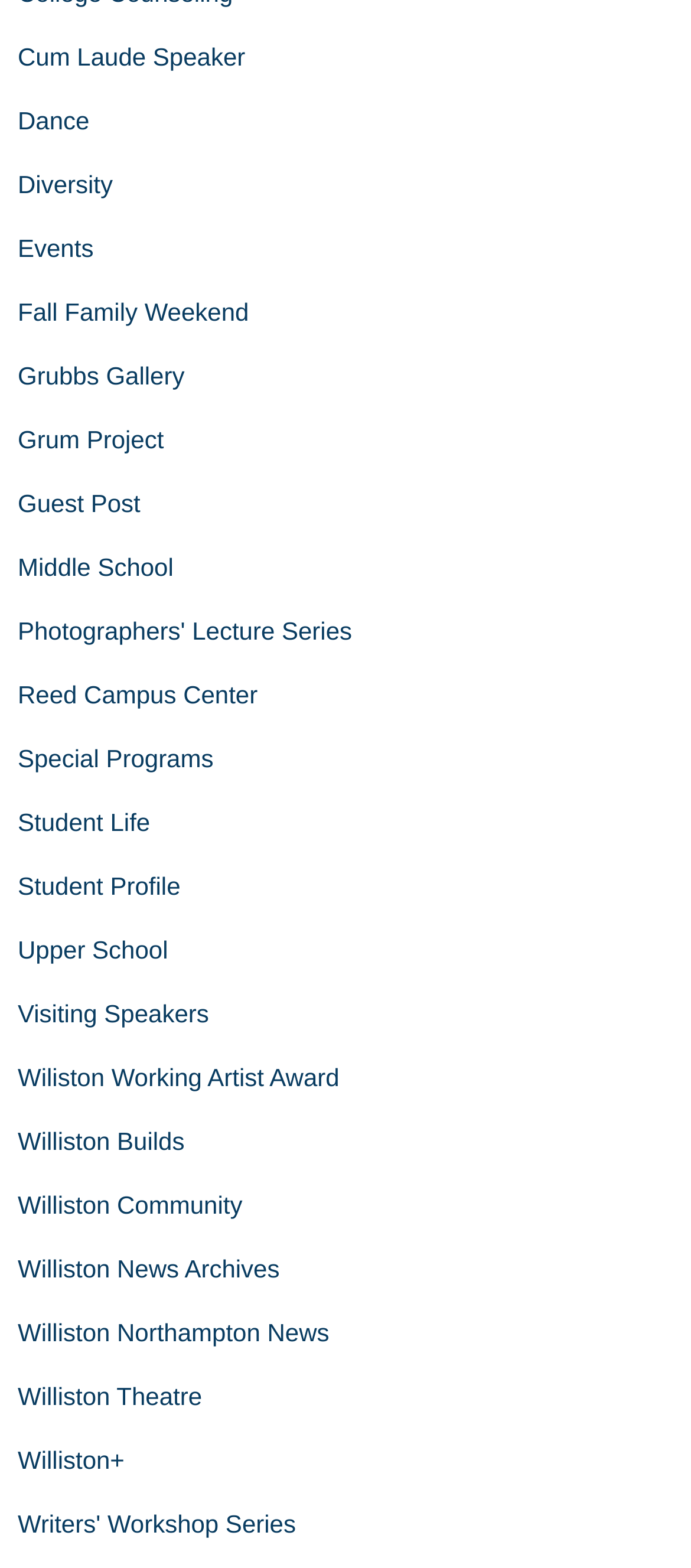Identify the bounding box coordinates of the clickable section necessary to follow the following instruction: "View map and directions". The coordinates should be presented as four float numbers from 0 to 1, i.e., [left, top, right, bottom].

None